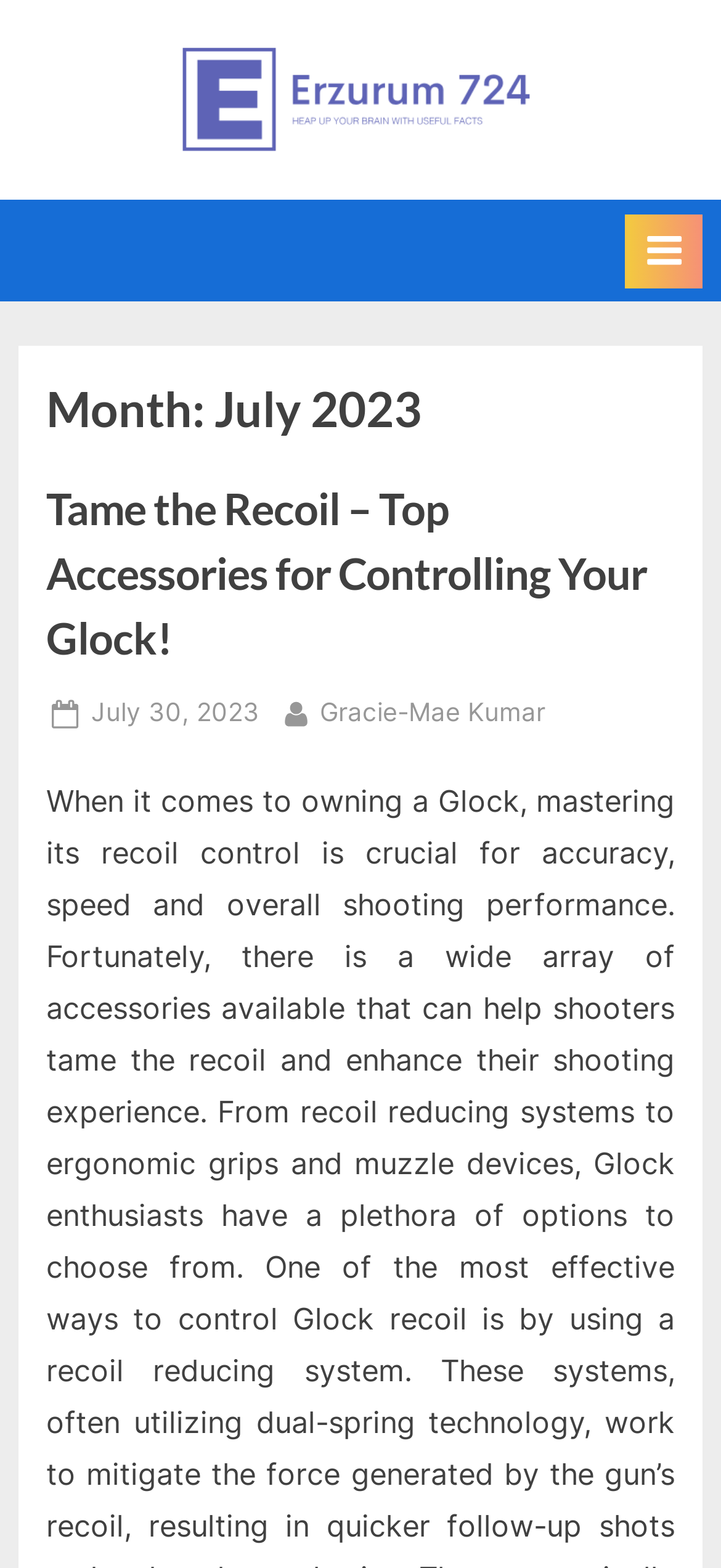Find the bounding box of the UI element described as: "Erzurum 724". The bounding box coordinates should be given as four float values between 0 and 1, i.e., [left, top, right, bottom].

[0.776, 0.066, 0.966, 0.127]